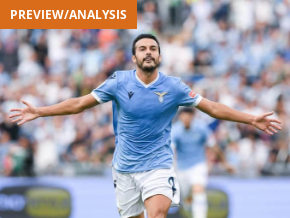Detail everything you observe in the image.

In this image, Pedro, wearing the light blue kit of Lazio, celebrates exuberantly after scoring his second goal against AS Roma. His joyful expression and outstretched arms convey the excitement of the moment, highlighting the intensity of the match. The backdrop features a packed stadium, filled with fans in anticipation. The label "PREVIEW/ANALYSIS" at the top suggests that this moment is part of a larger discussion or analysis regarding the match. This celebration stands out as a key highlight, emphasizing Pedro's significant contribution to the team's performance.